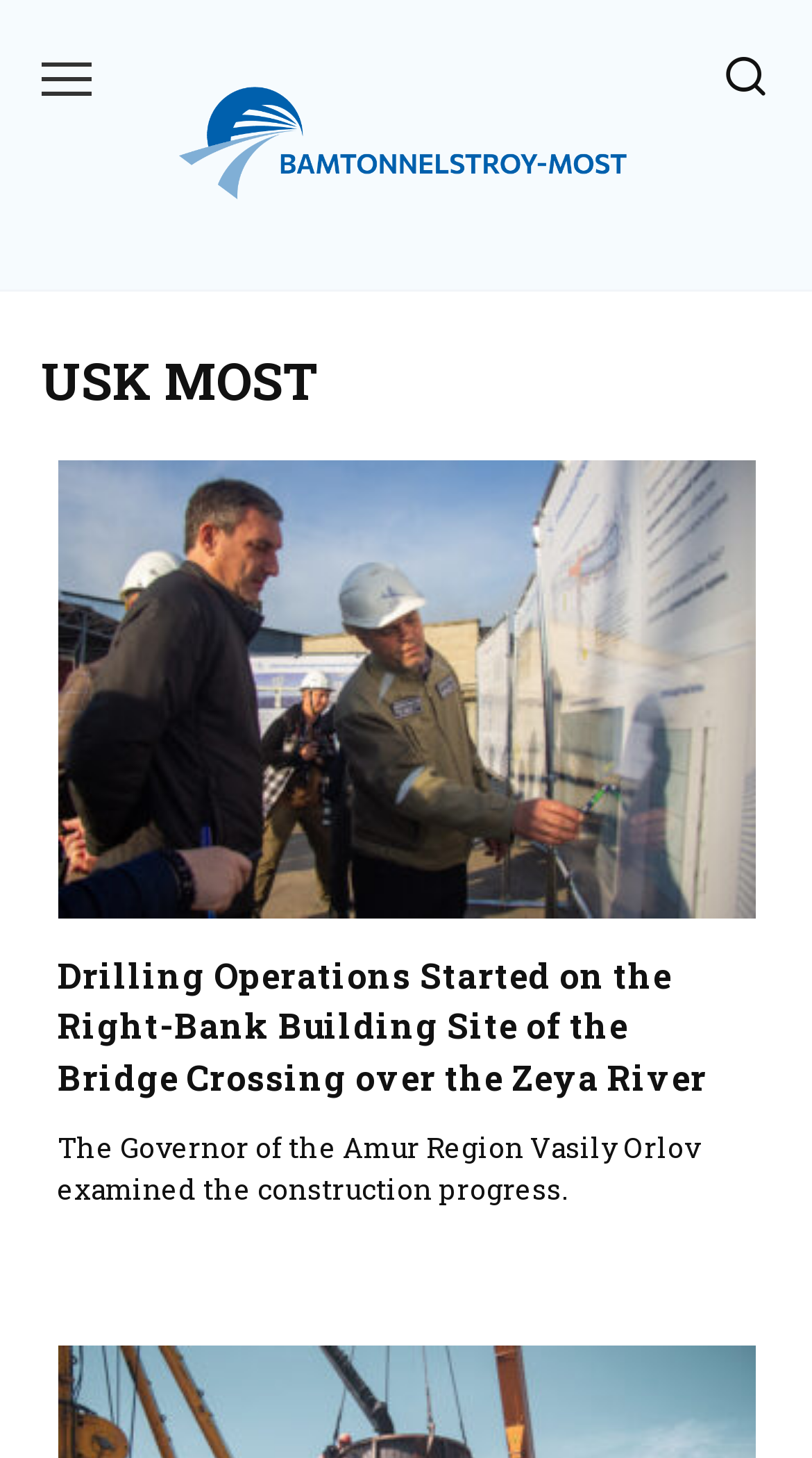What is the title of the first article? Based on the screenshot, please respond with a single word or phrase.

Drilling Operations Started on the Right-Bank Building Site of the Bridge Crossing over the Zeya River